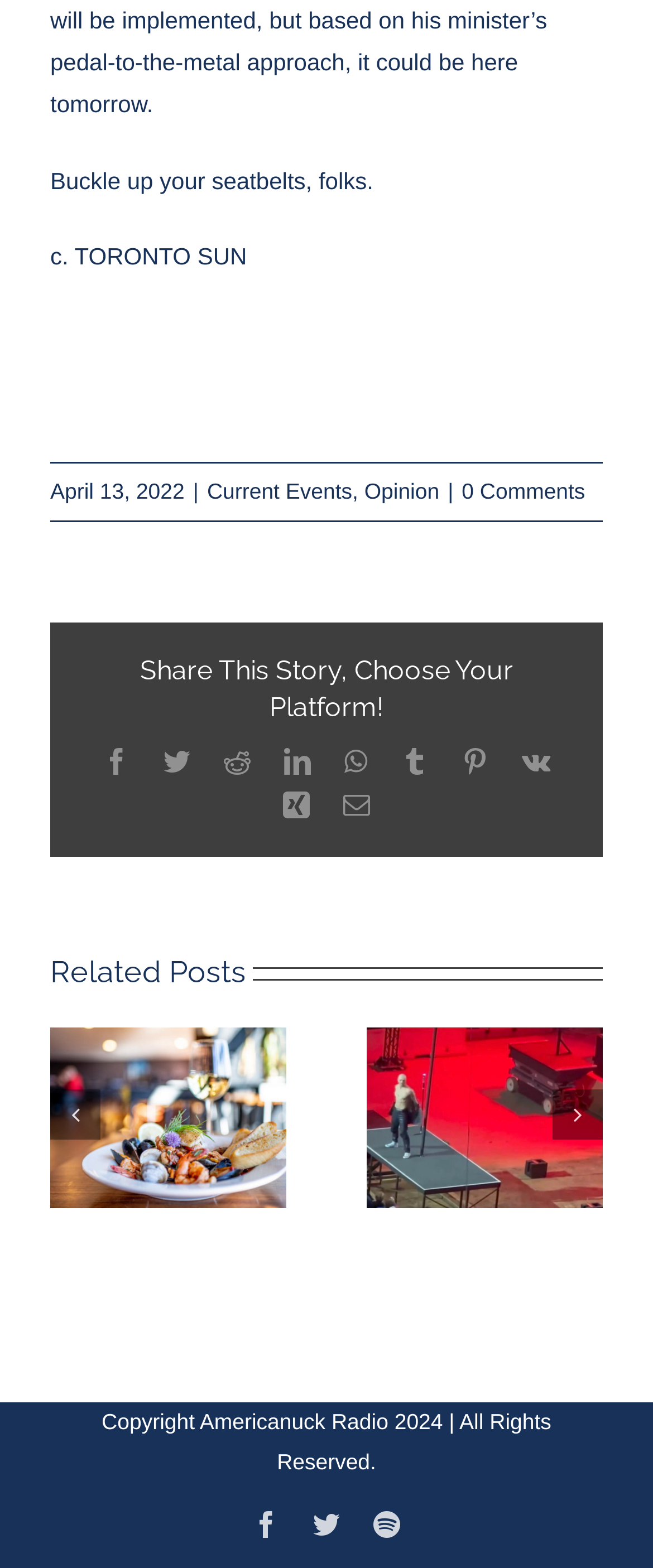What is the date of the current article?
Using the details from the image, give an elaborate explanation to answer the question.

I found the date of the current article by looking at the static text element with the content 'April 13, 2022' which is located at the top of the webpage.